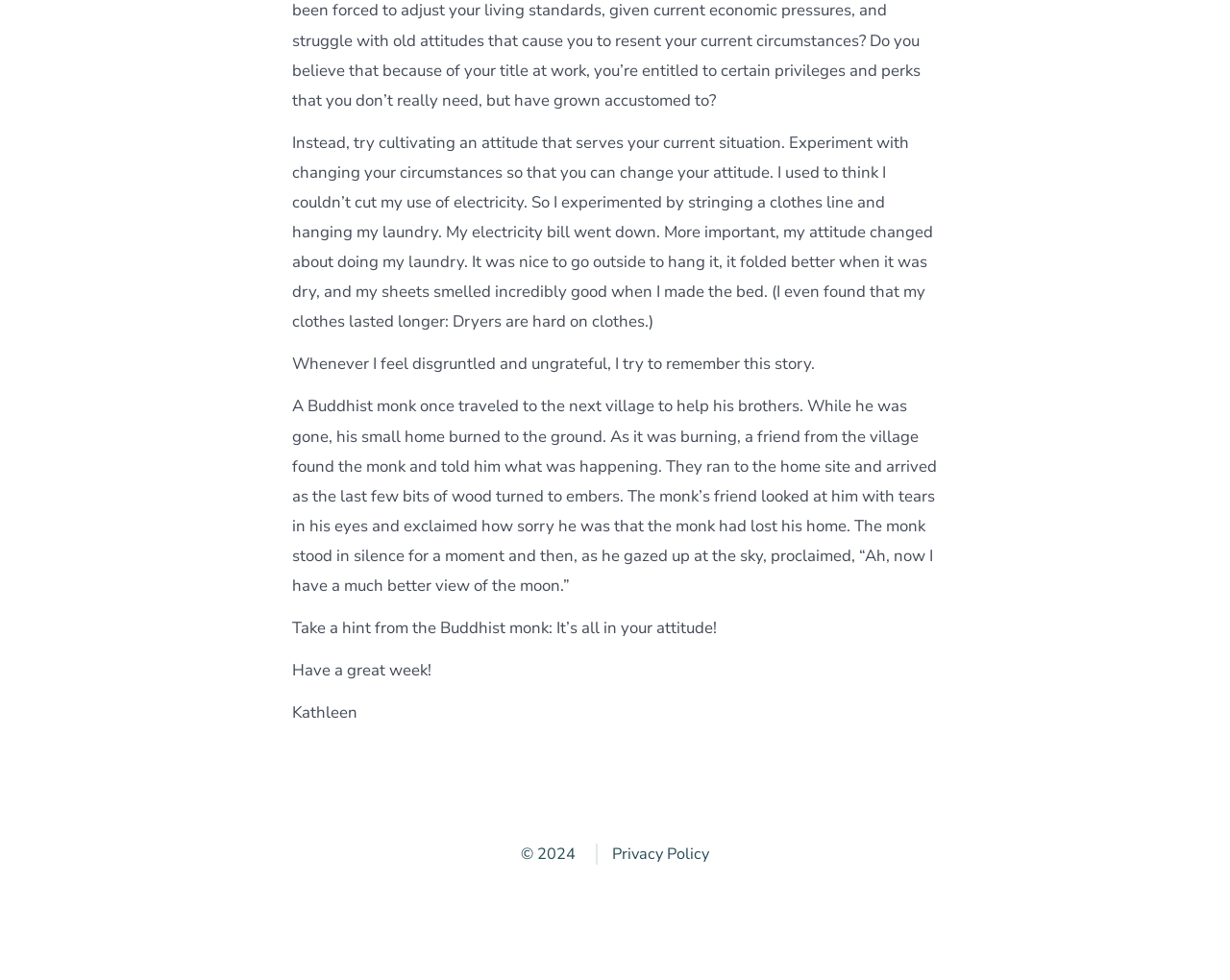What is the purpose of the story about the Buddhist monk?
Give a detailed explanation using the information visible in the image.

The story about the Buddhist monk is used to illustrate the importance of having a positive attitude in the face of adversity, as the monk is able to find a silver lining even in the loss of his home.